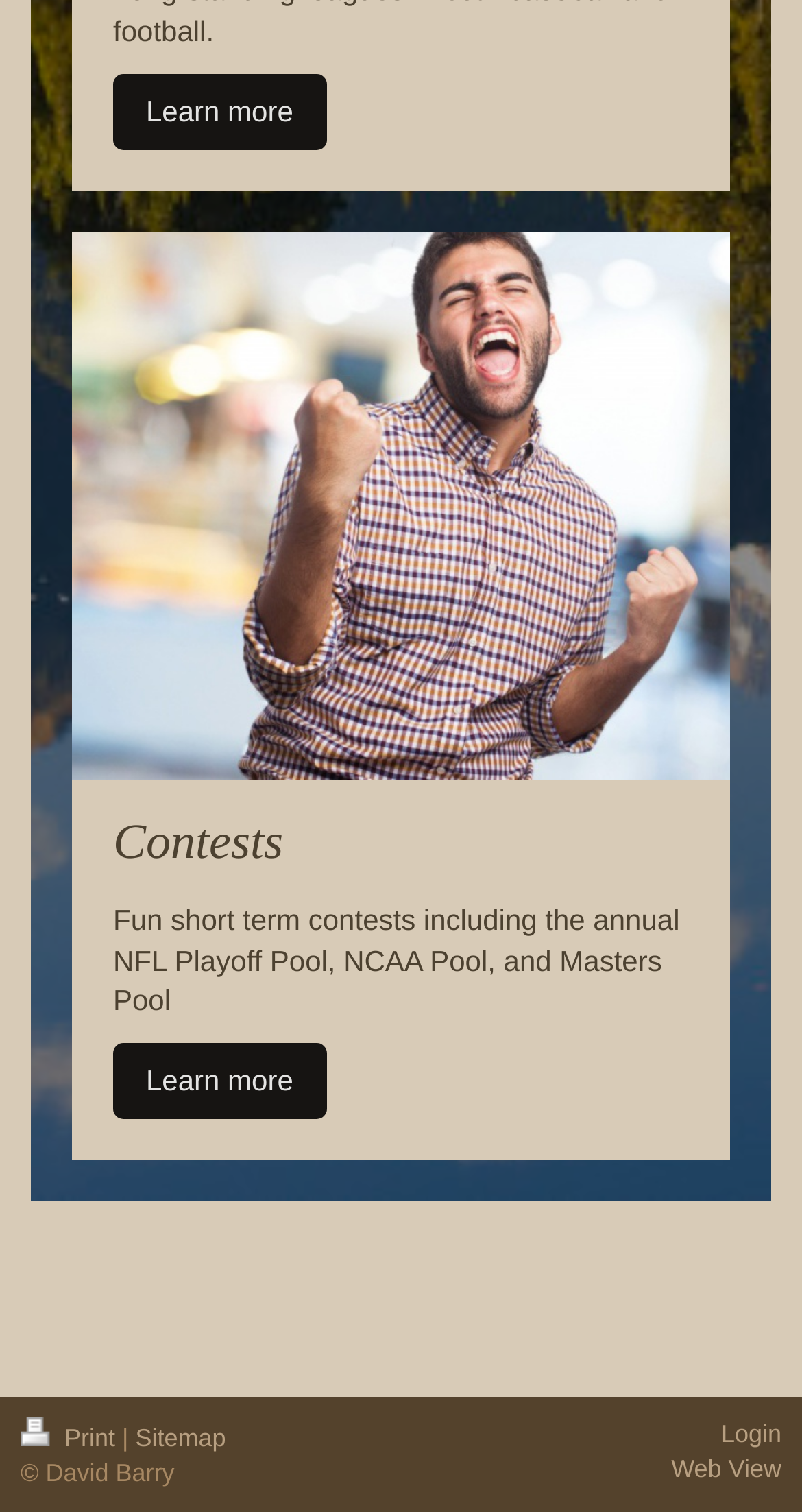What is the purpose of the contests? From the image, respond with a single word or brief phrase.

Fun short term contests